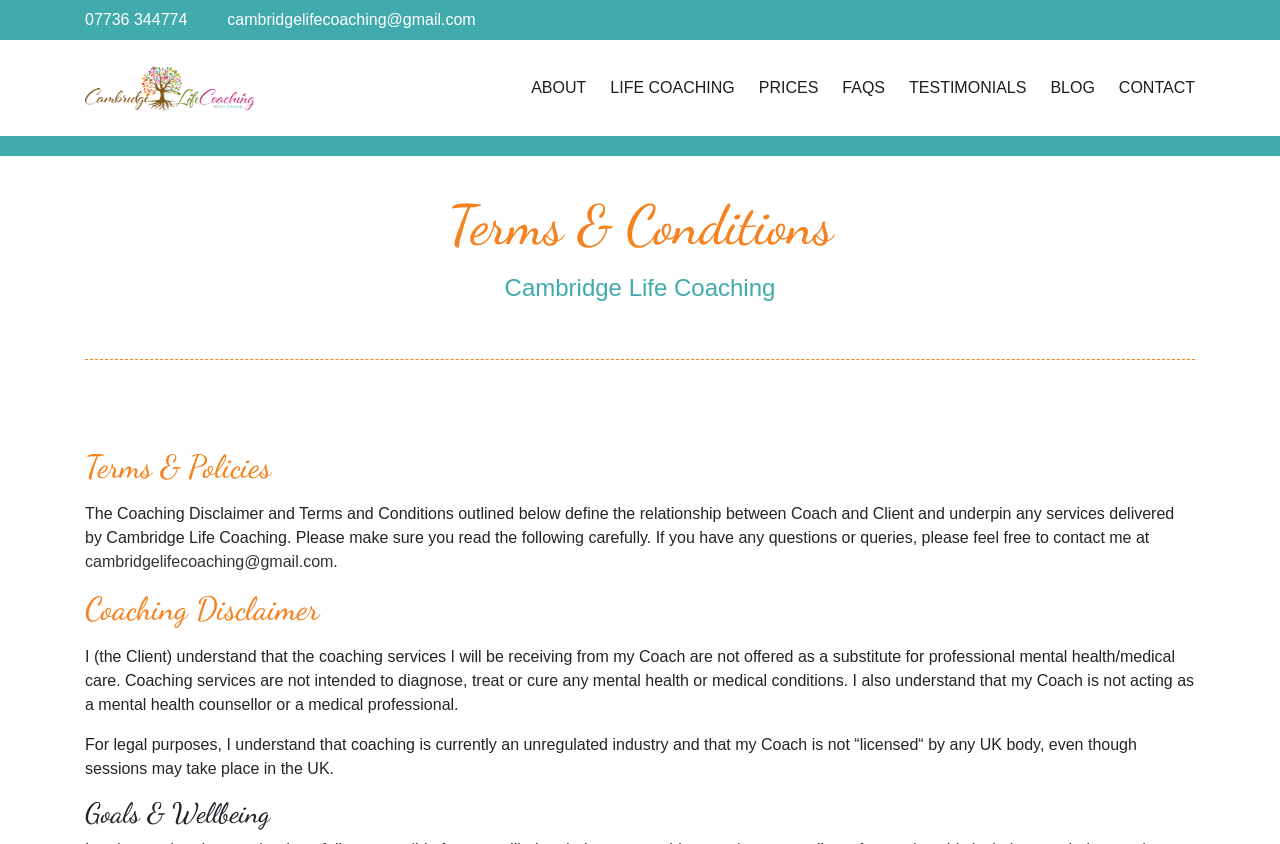How many main sections are there in the Terms and Conditions page?
Give a detailed and exhaustive answer to the question.

I counted the main sections by looking at the headings on the webpage. There are 7 main sections: Terms & Conditions, Cambridge Life Coaching, Terms & Policies, Coaching Disclaimer, Goals & Wellbeing, and two other sections that are not explicitly labeled.